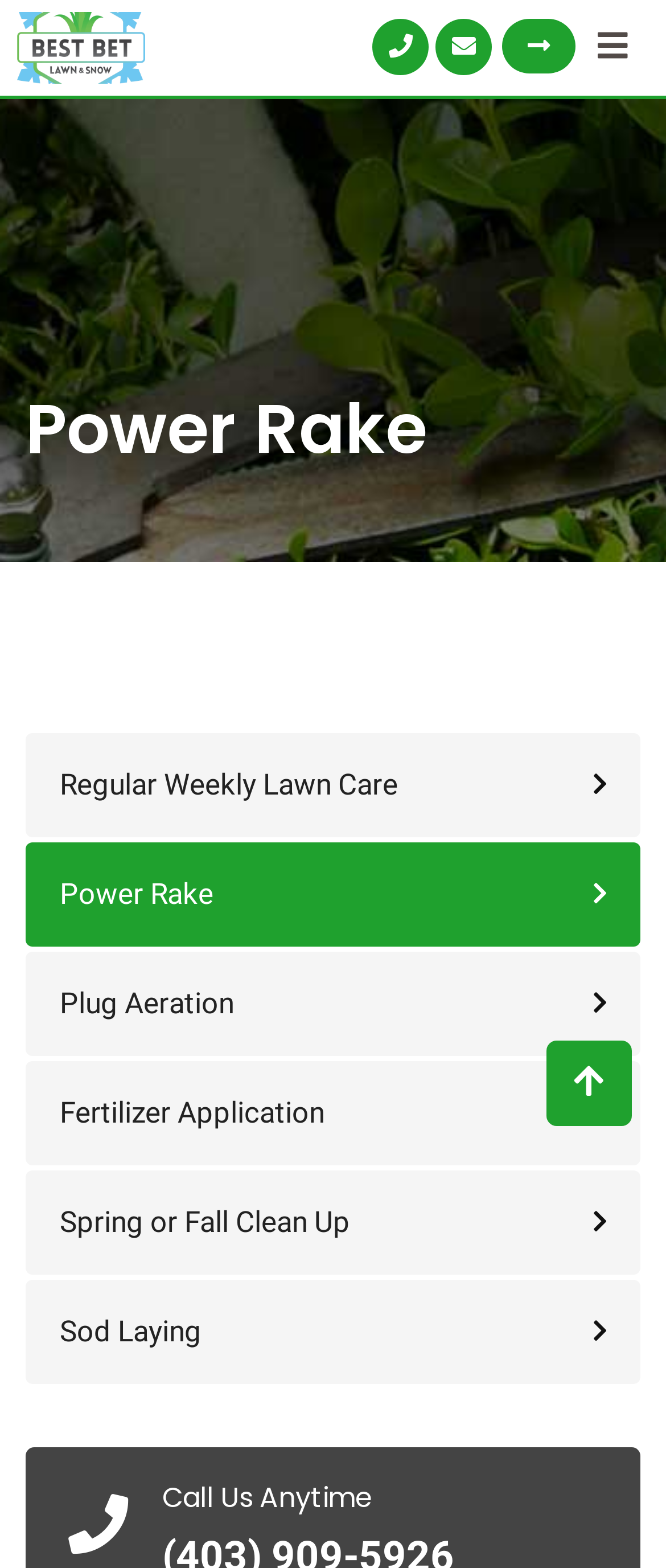Show the bounding box coordinates of the element that should be clicked to complete the task: "View the 'Power Rake' page".

[0.038, 0.537, 0.962, 0.604]